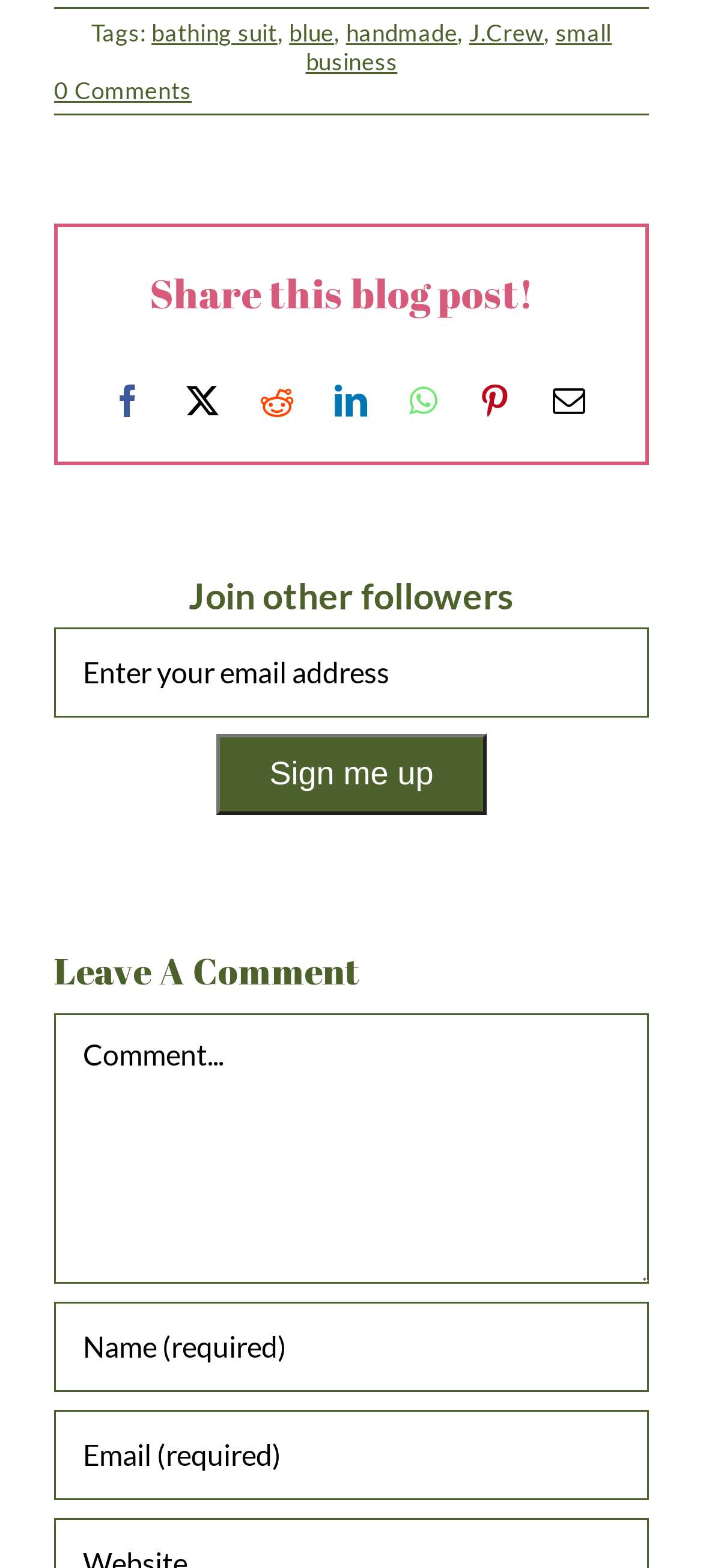Predict the bounding box of the UI element based on this description: "handmade".

[0.492, 0.011, 0.651, 0.03]